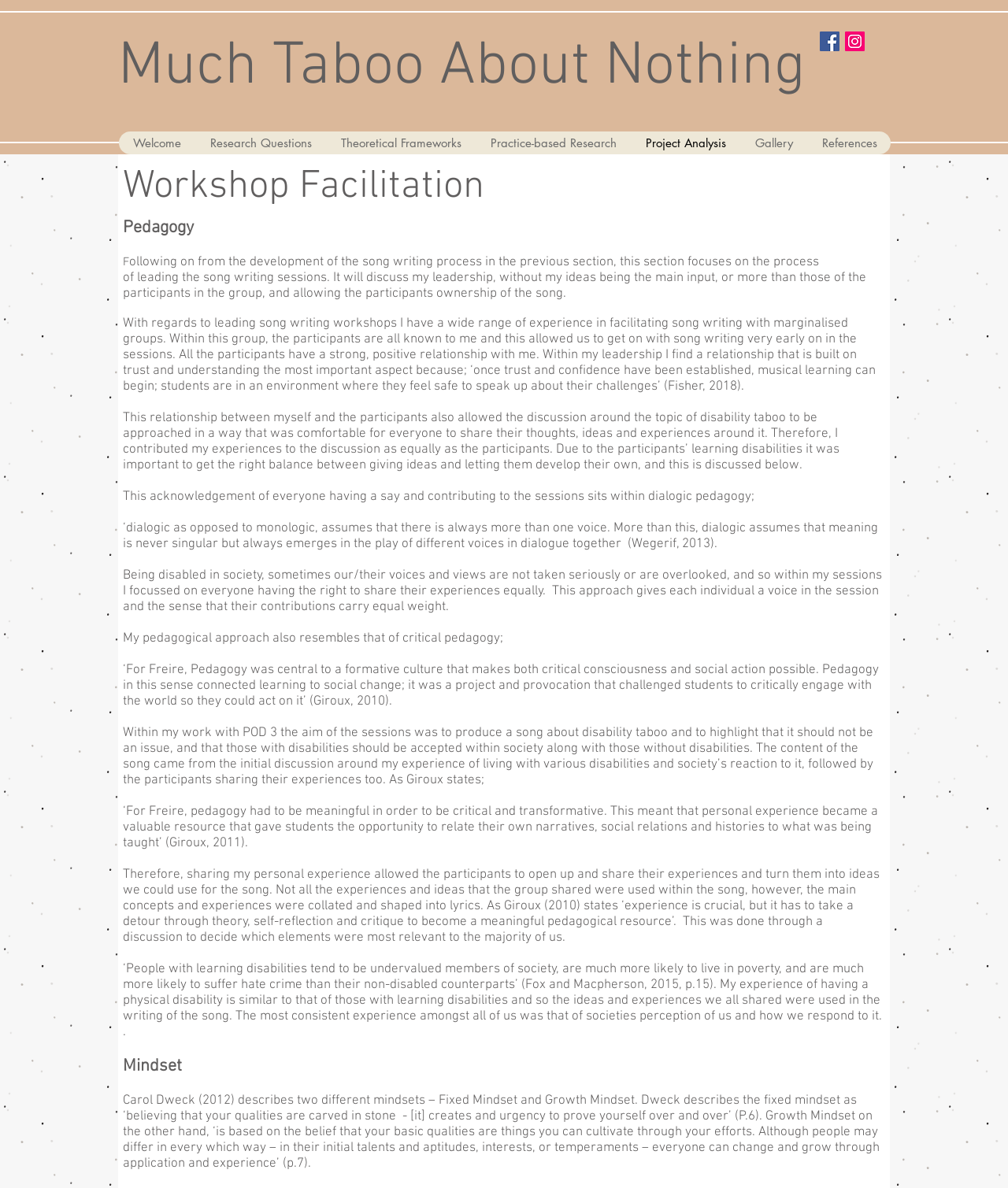What is the main topic of this webpage?
Refer to the image and provide a concise answer in one word or phrase.

Disability Taboo